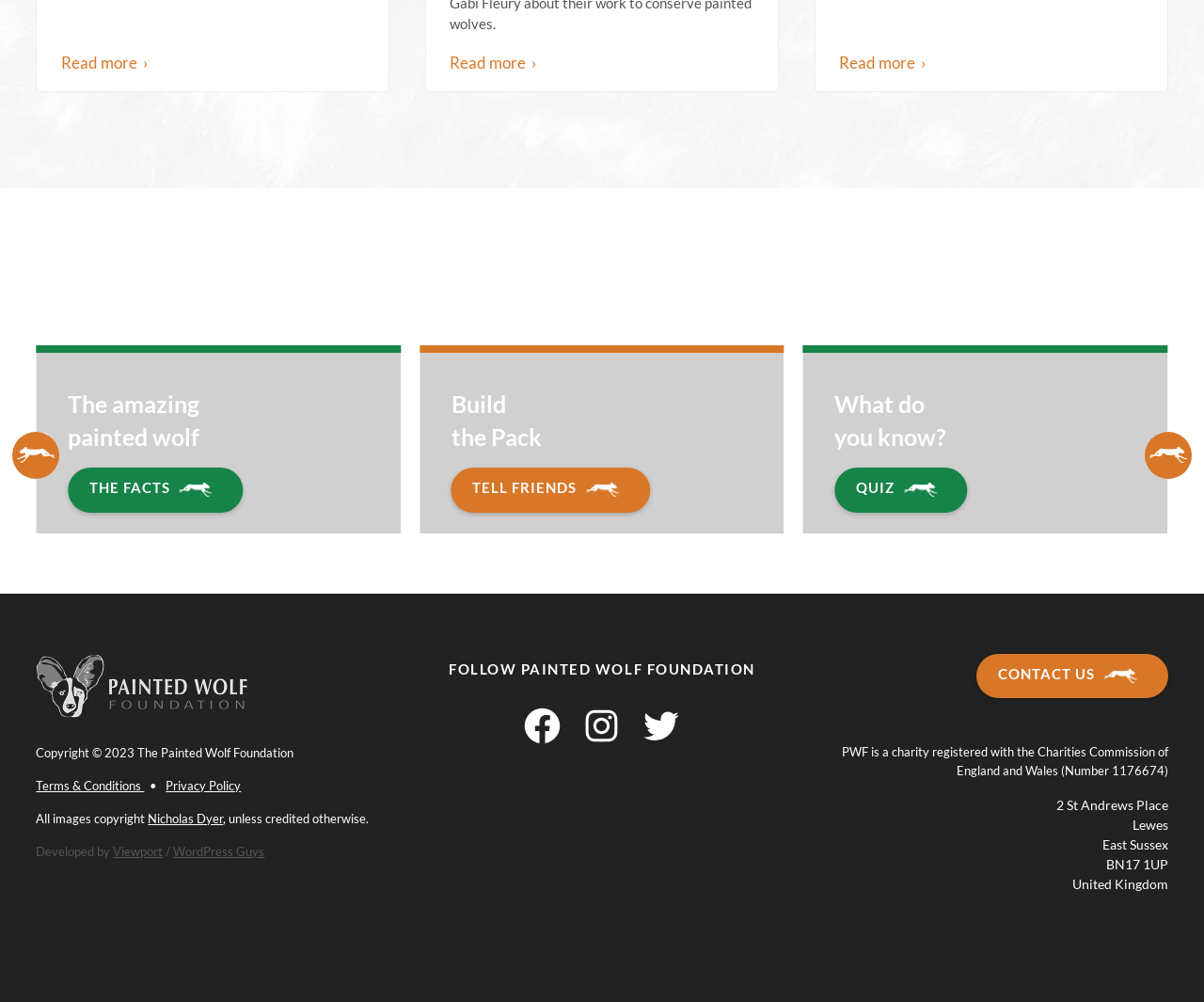Locate the bounding box of the UI element with the following description: "Twitter".

[0.532, 0.703, 0.567, 0.746]